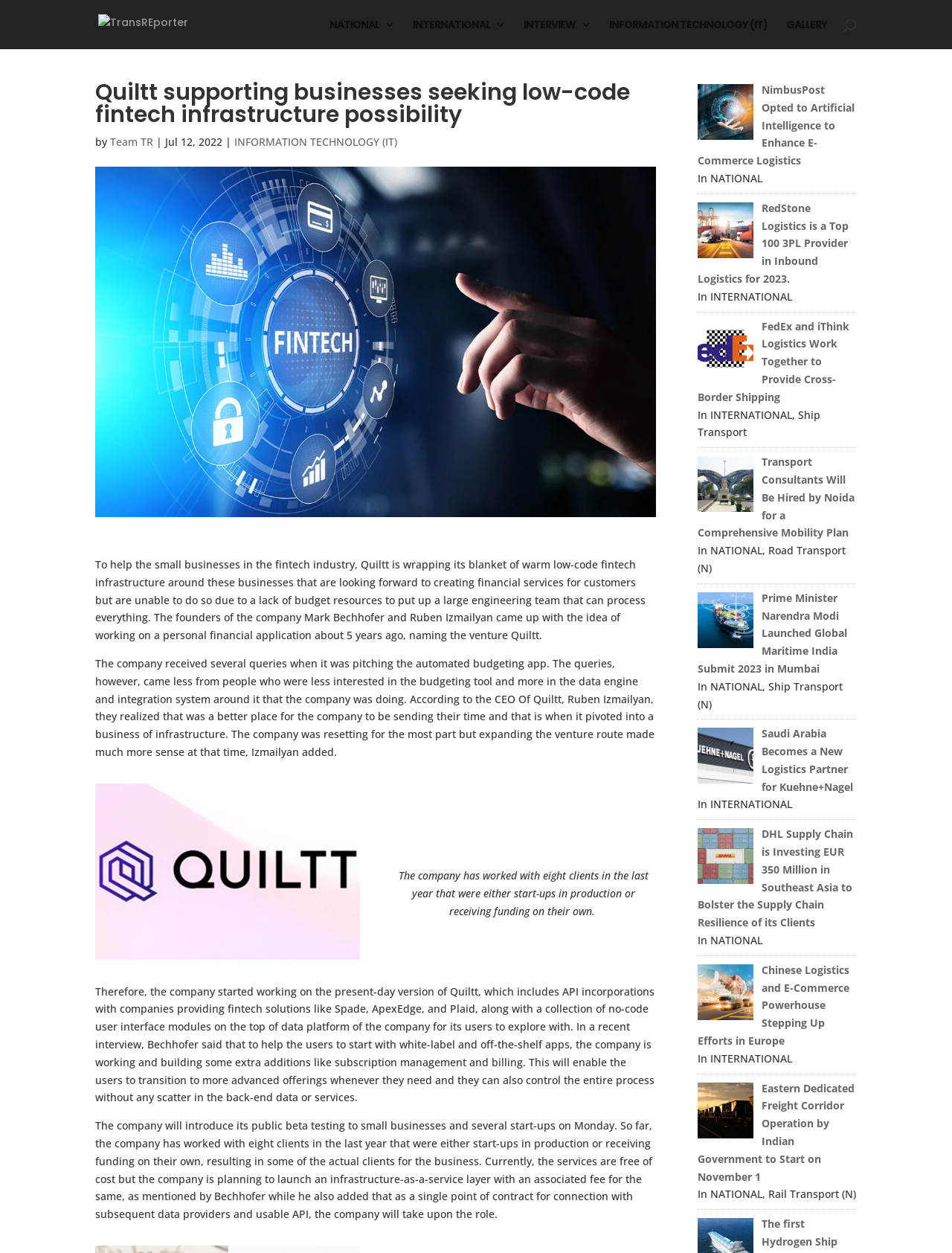What is the purpose of Quiltt's API incorporations? From the image, respond with a single word or brief phrase.

to help users start with white-label and off-the-shelf apps